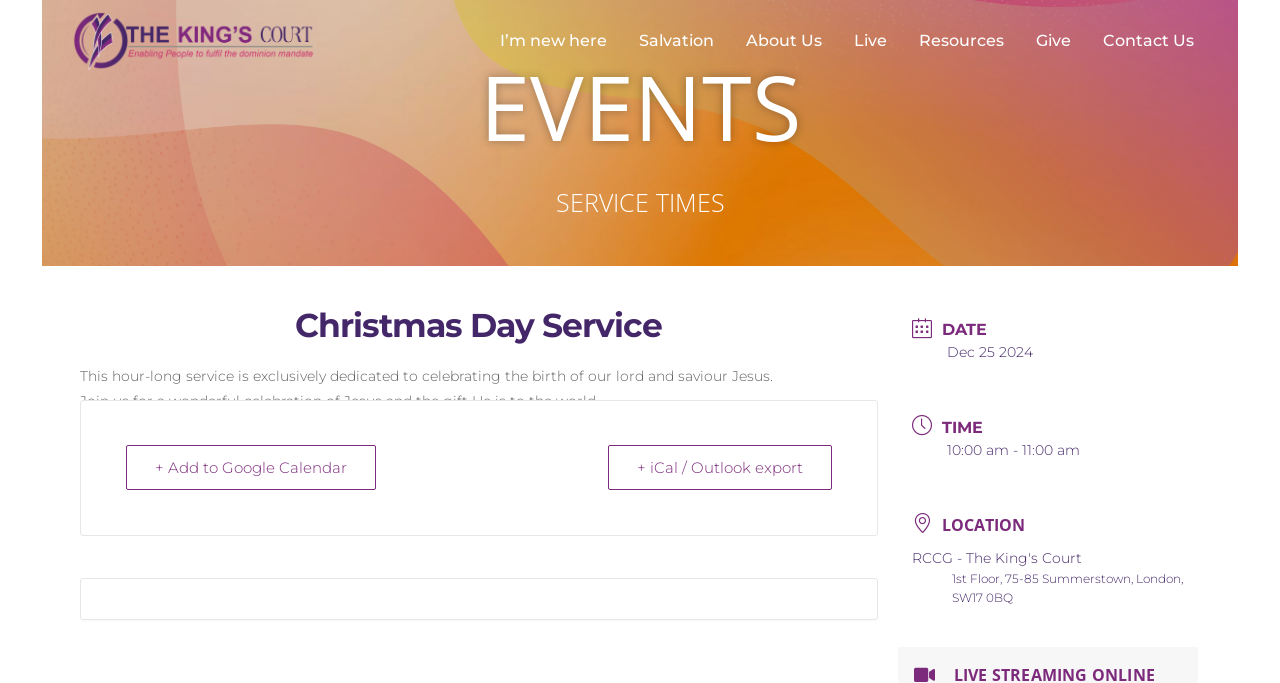Answer the following in one word or a short phrase: 
What is the theme of the Christmas Day Service?

Celebrating Jesus' birth